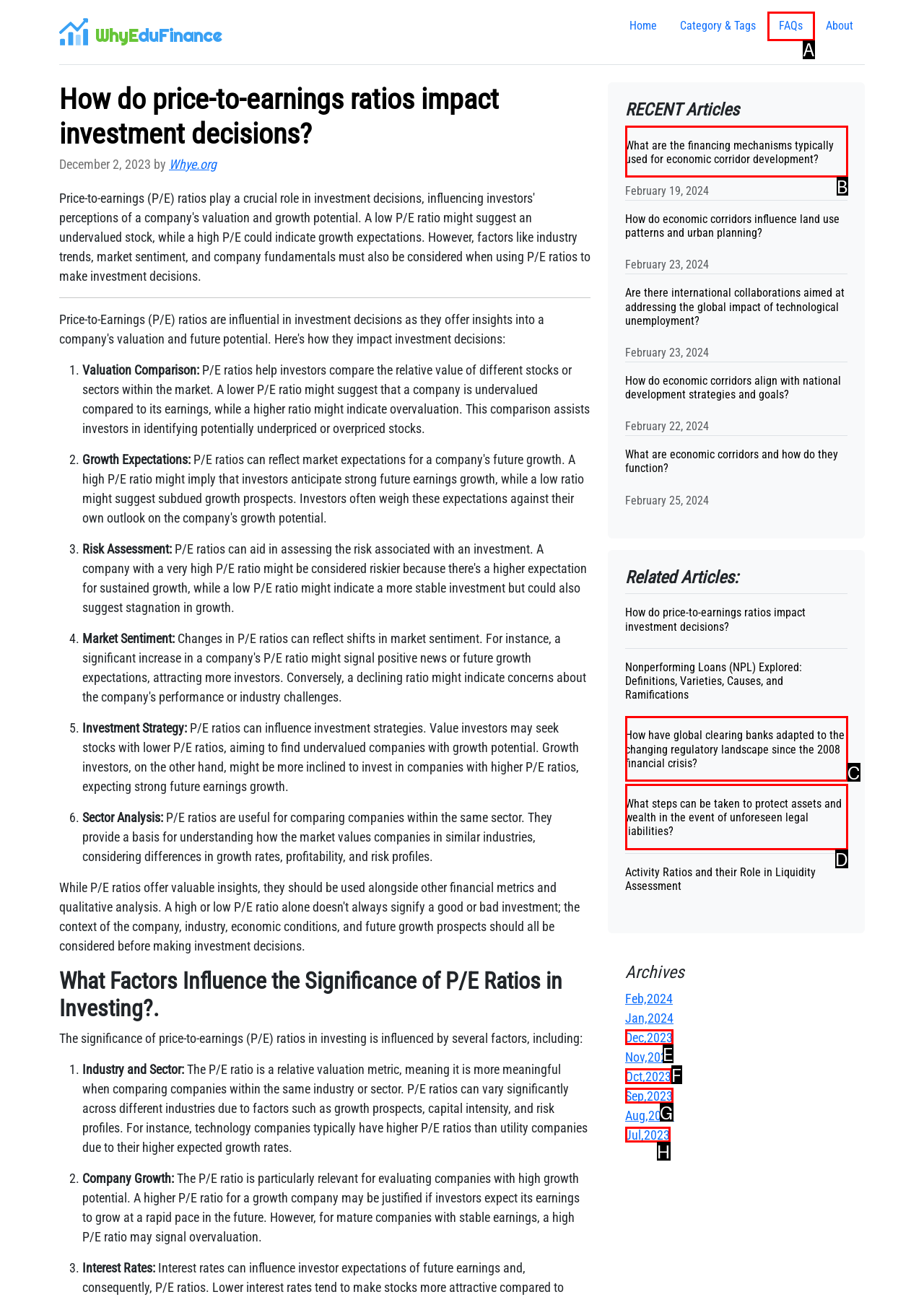Which HTML element fits the description: Jul,2023? Respond with the letter of the appropriate option directly.

H